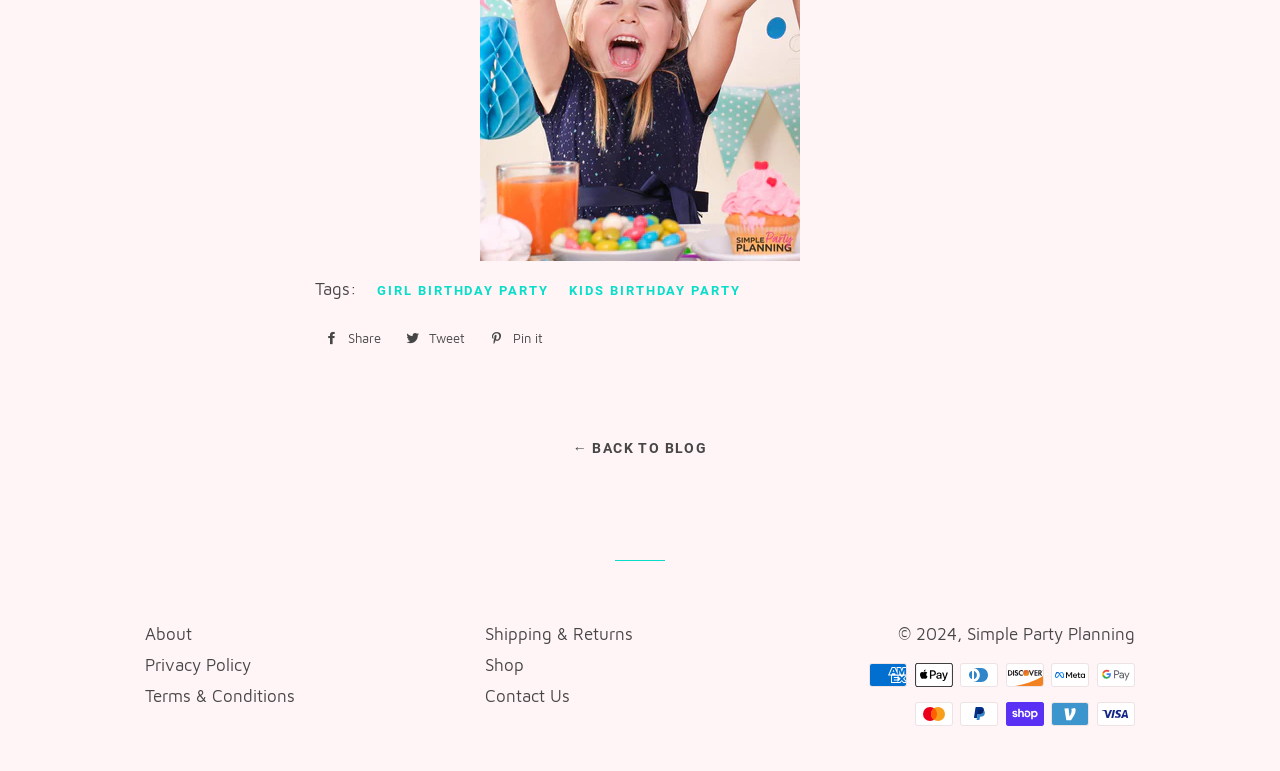What is the theme of the birthday party?
Please provide a comprehensive answer based on the contents of the image.

The theme of the birthday party can be inferred from the link 'GIRL BIRTHDAY PARTY' which is present on the webpage, indicating that the party is for a girl.